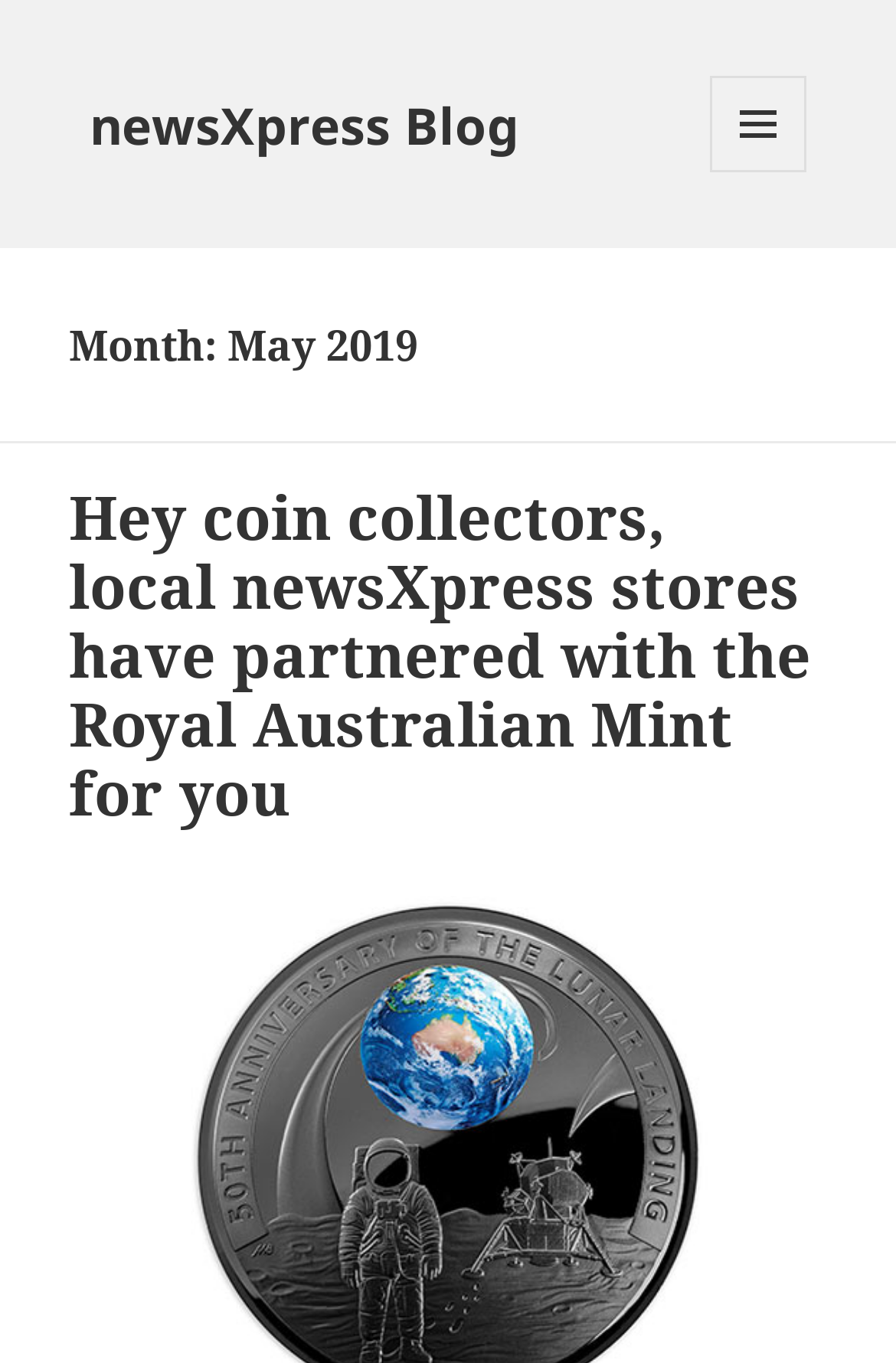What is the name of the blog?
Ensure your answer is thorough and detailed.

I determined the answer by looking at the link element 'newsXpress Blog' which is a child element of the Root Element.